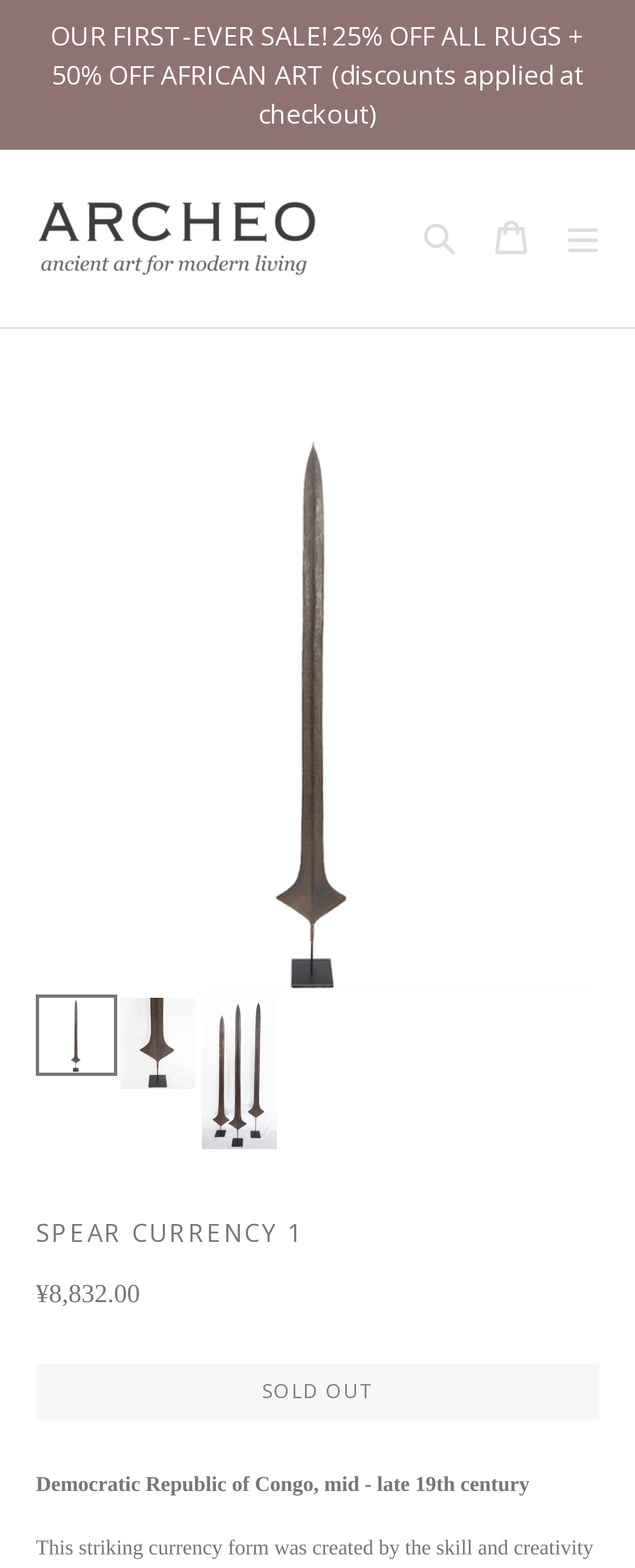Offer a thorough description of the webpage.

This webpage appears to be an e-commerce page for a specific product, "Spear Currency 1", from Archeo Gallery Key West. At the top, there is a prominent banner announcing a sale, with 25% off all rugs and 50% off African art. Below this, there is a navigation bar with links to the gallery's homepage, a search function, a cart, and an expand/collapse button.

The main content of the page is dedicated to the product, with a large image of the spear currency taking up most of the page. There are three smaller images of the same product, arranged horizontally below the main image. Above the main image, there is a heading that reads "SPEAR CURRENCY 1".

To the right of the main image, there is a section with product information, including the regular price of ¥8,832.00. Below this, there is a "SOLD OUT" button, indicating that the product is no longer available for purchase.

At the bottom of the page, there is a brief description of the product, stating that it is from the Democratic Republic of Congo, dating back to the mid to late 19th century.